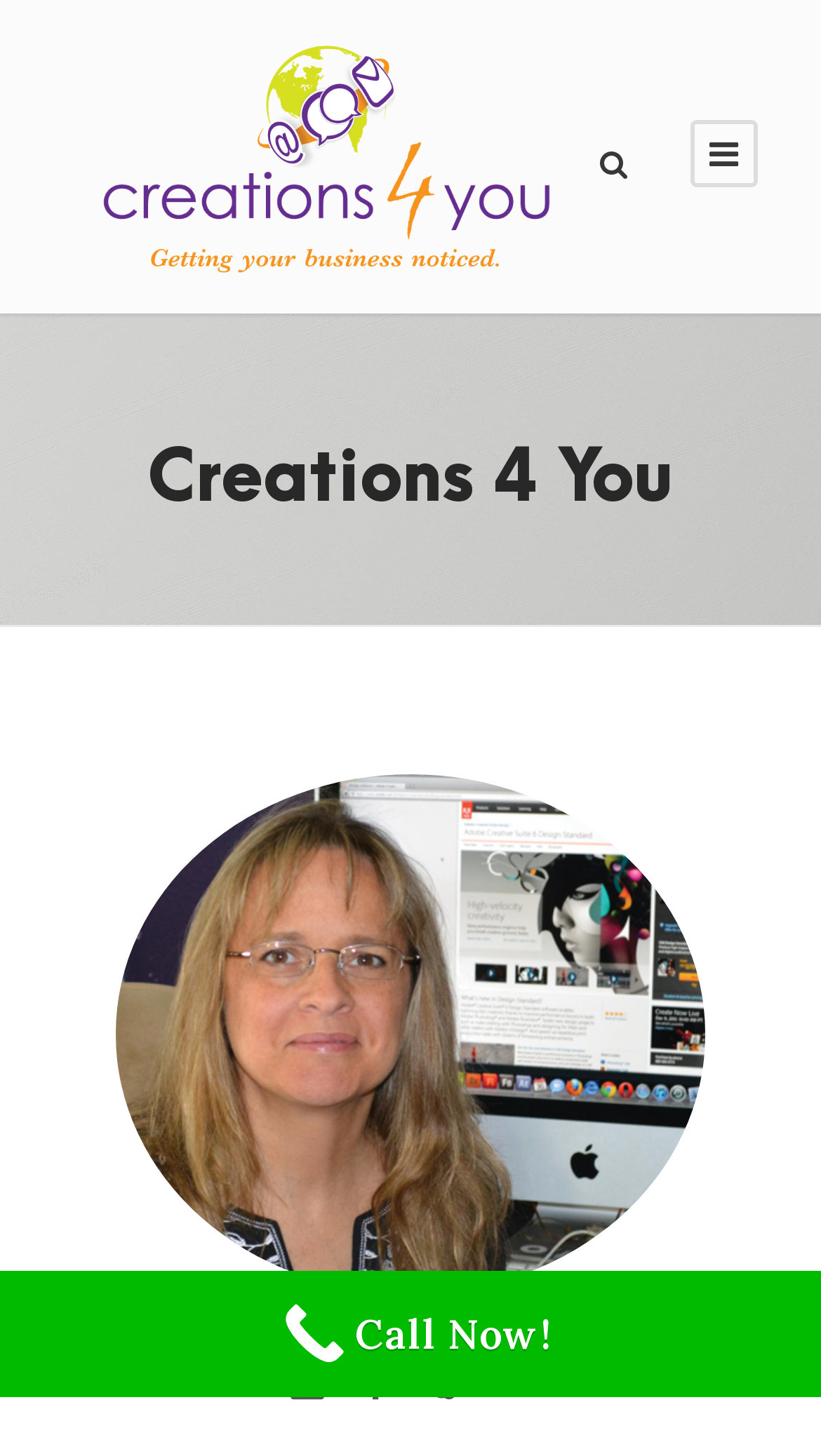Identify the main heading of the webpage and provide its text content.

Creations 4 You